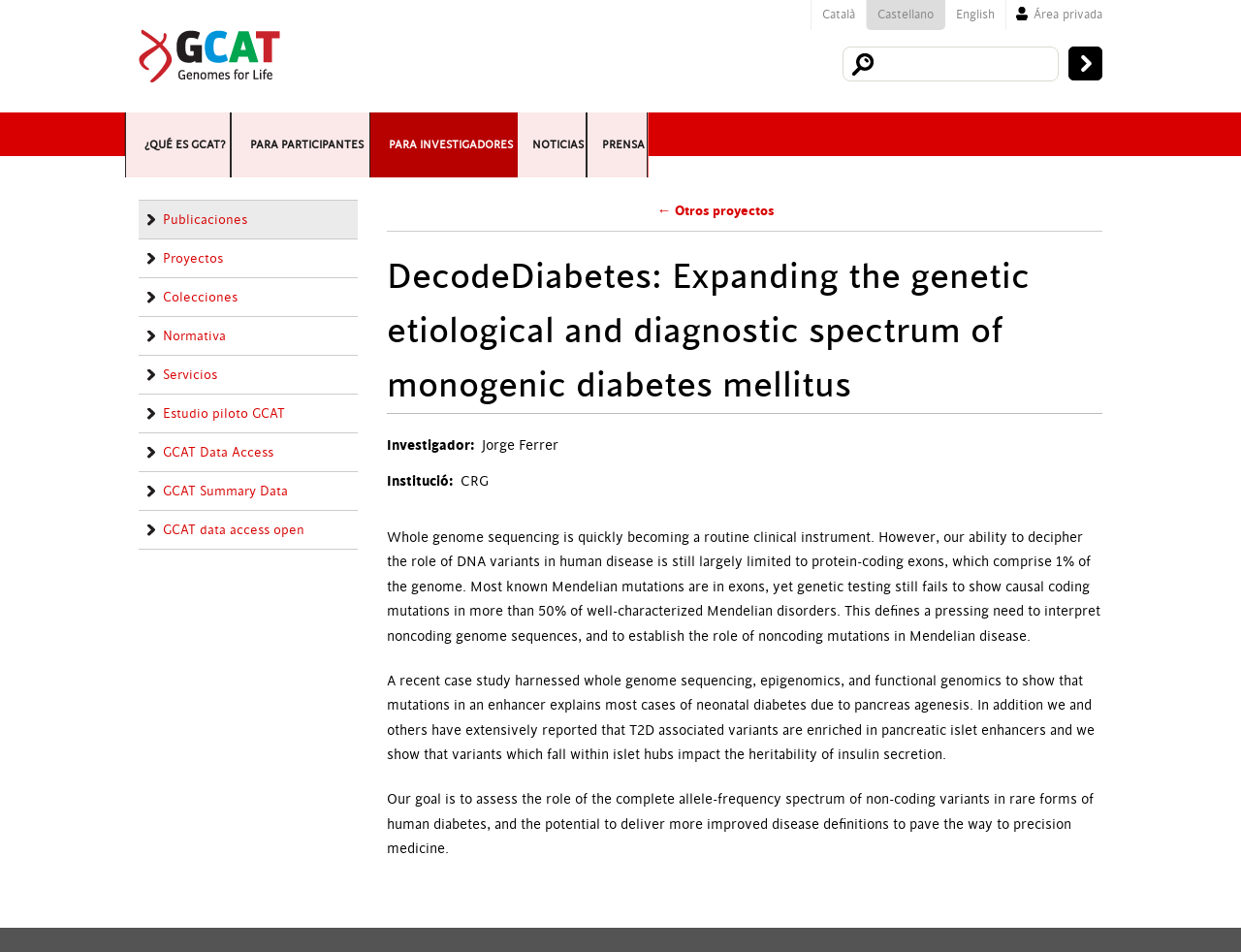Please identify the bounding box coordinates of the element that needs to be clicked to execute the following command: "Switch to English language". Provide the bounding box using four float numbers between 0 and 1, formatted as [left, top, right, bottom].

[0.77, 0.0, 0.801, 0.031]